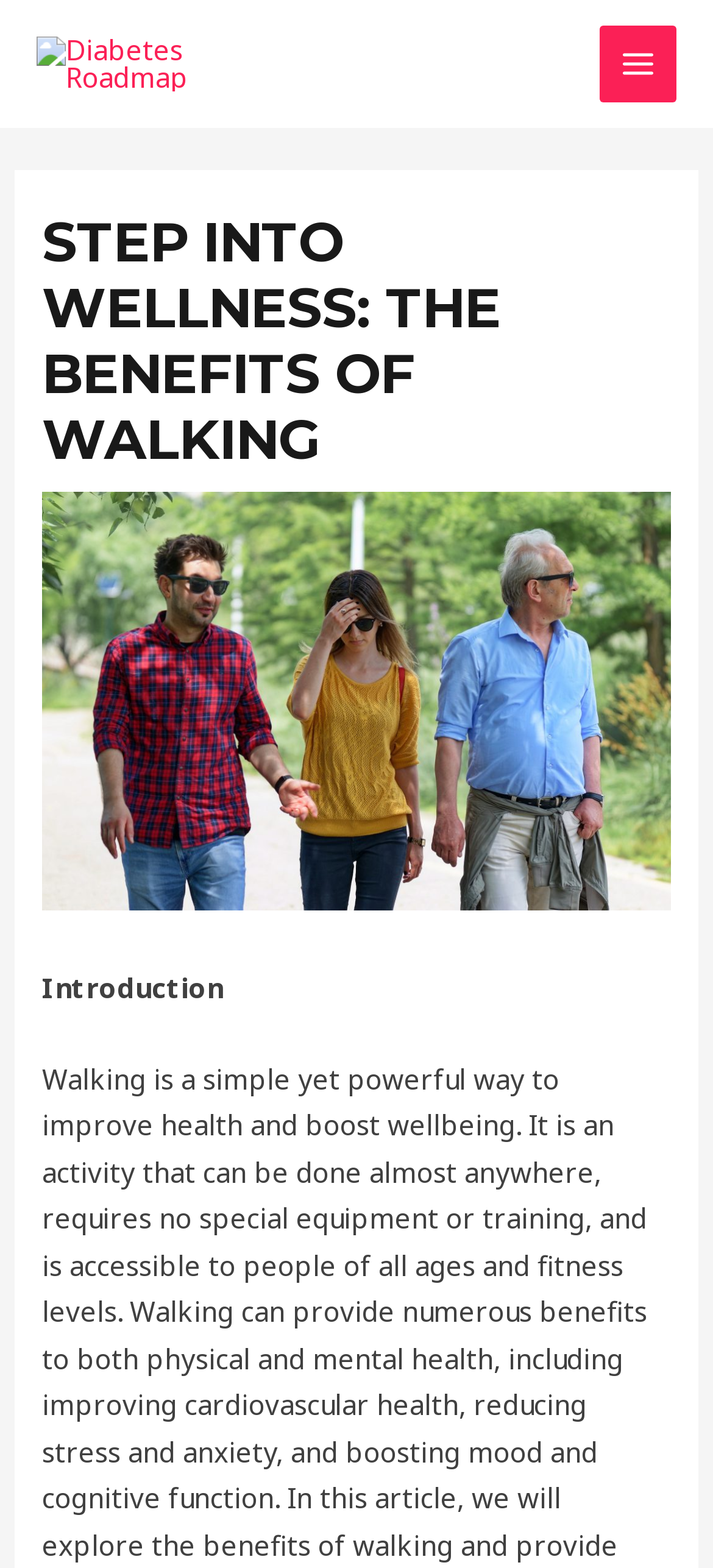Generate the text of the webpage's primary heading.

STEP INTO WELLNESS: THE BENEFITS OF WALKING